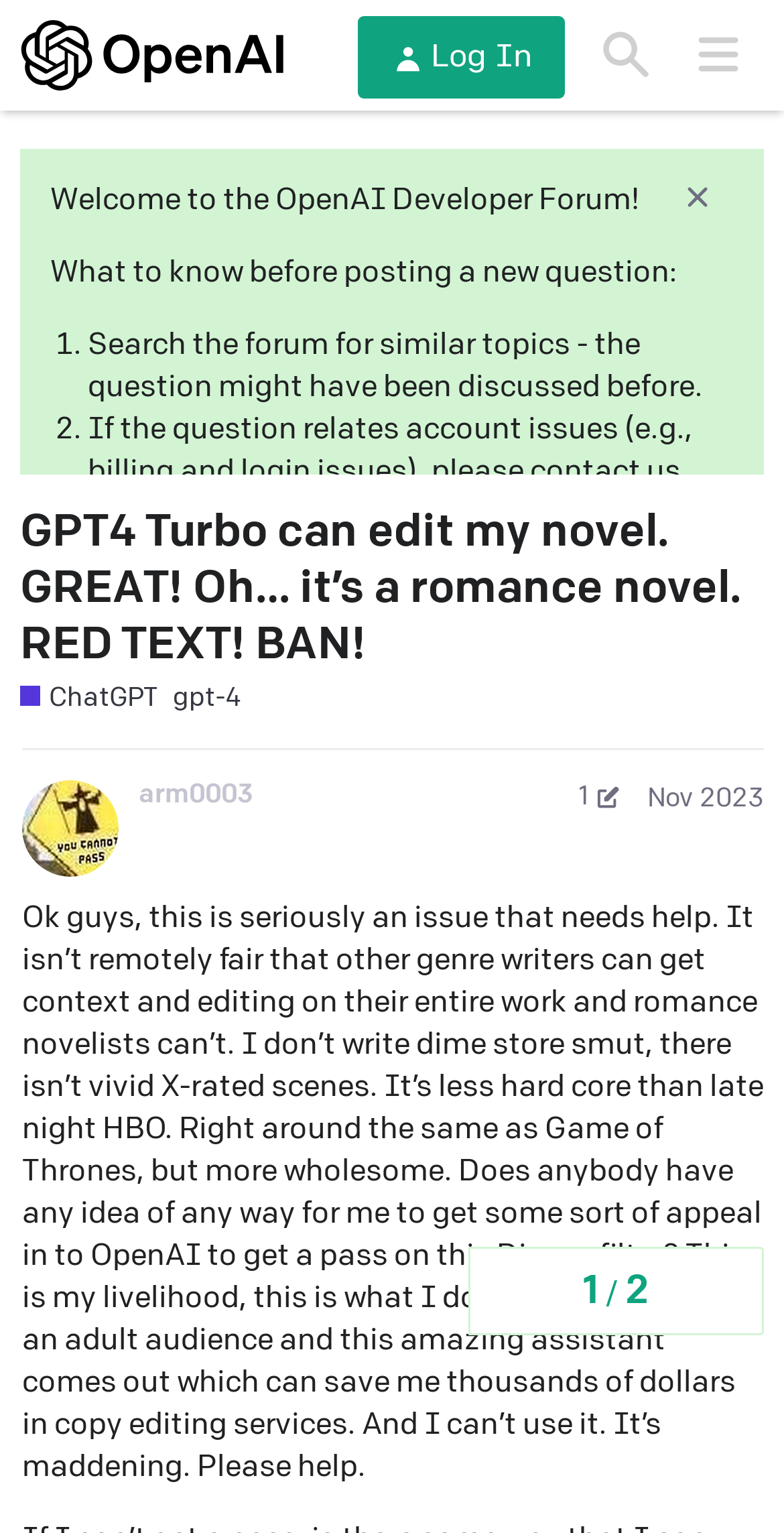How many list markers are there in the guidelines?
Based on the image content, provide your answer in one word or a short phrase.

3